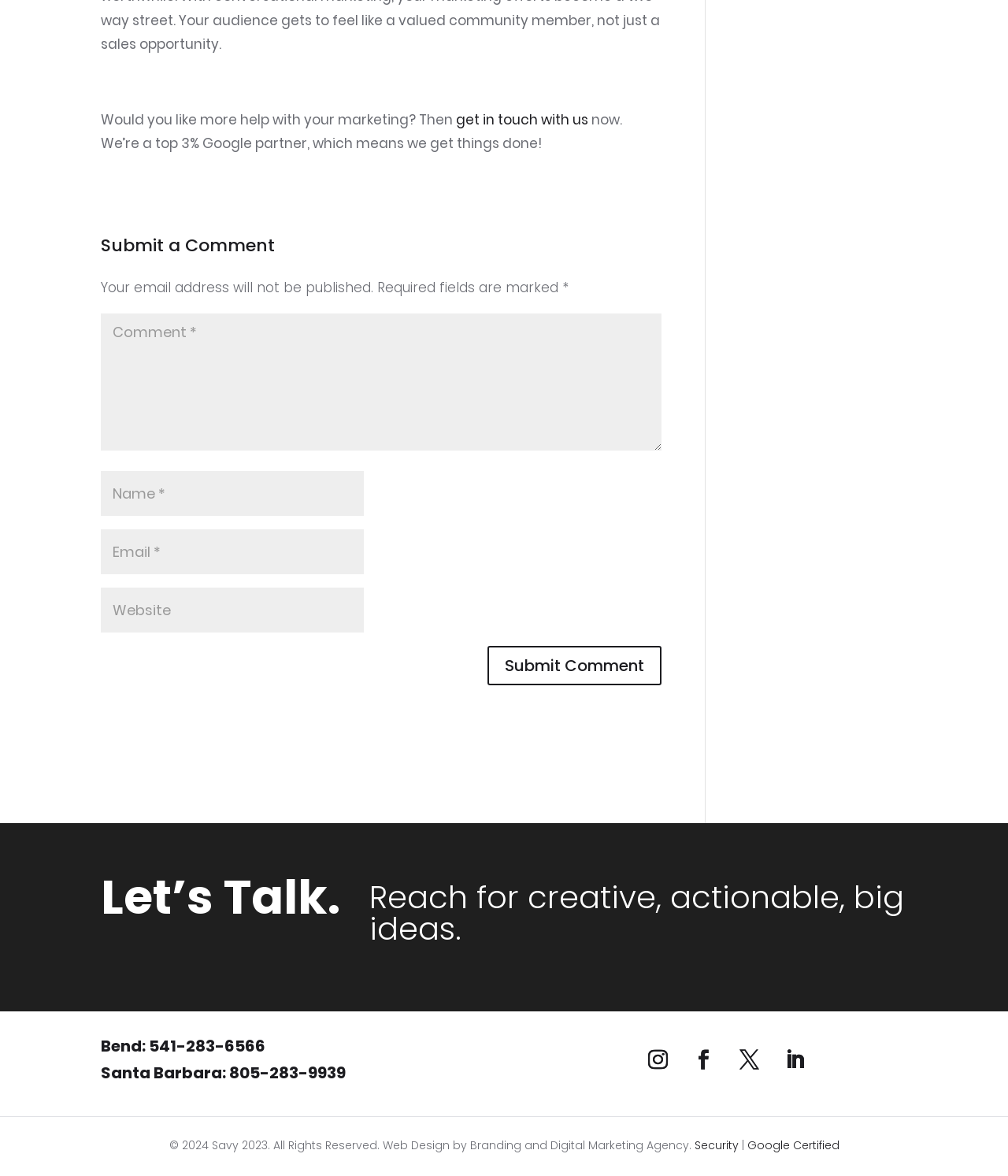What is the company's partner status with Google?
Please provide a single word or phrase answer based on the image.

Top 3%